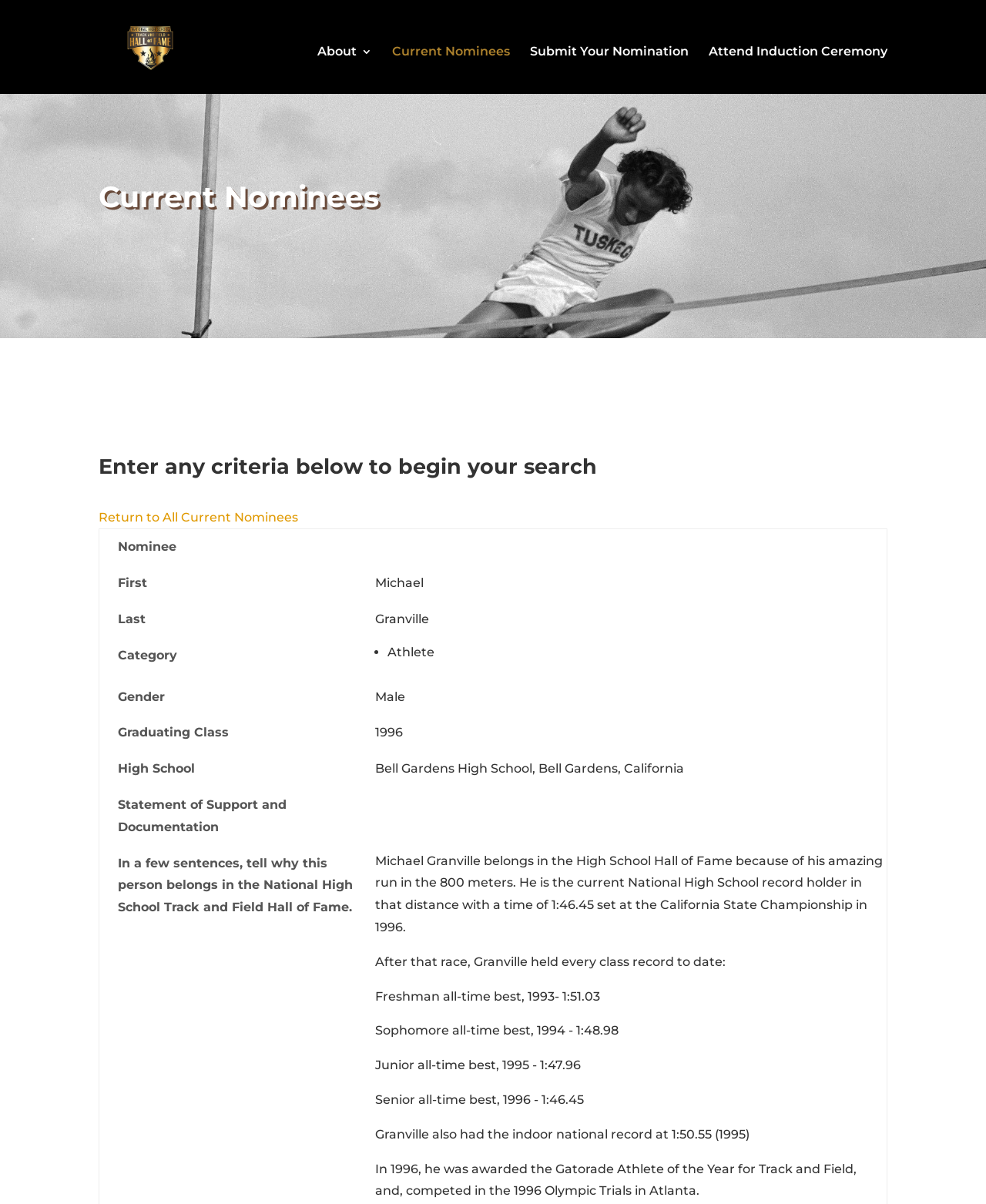Mark the bounding box of the element that matches the following description: "Attend Induction Ceremony".

[0.719, 0.038, 0.9, 0.078]